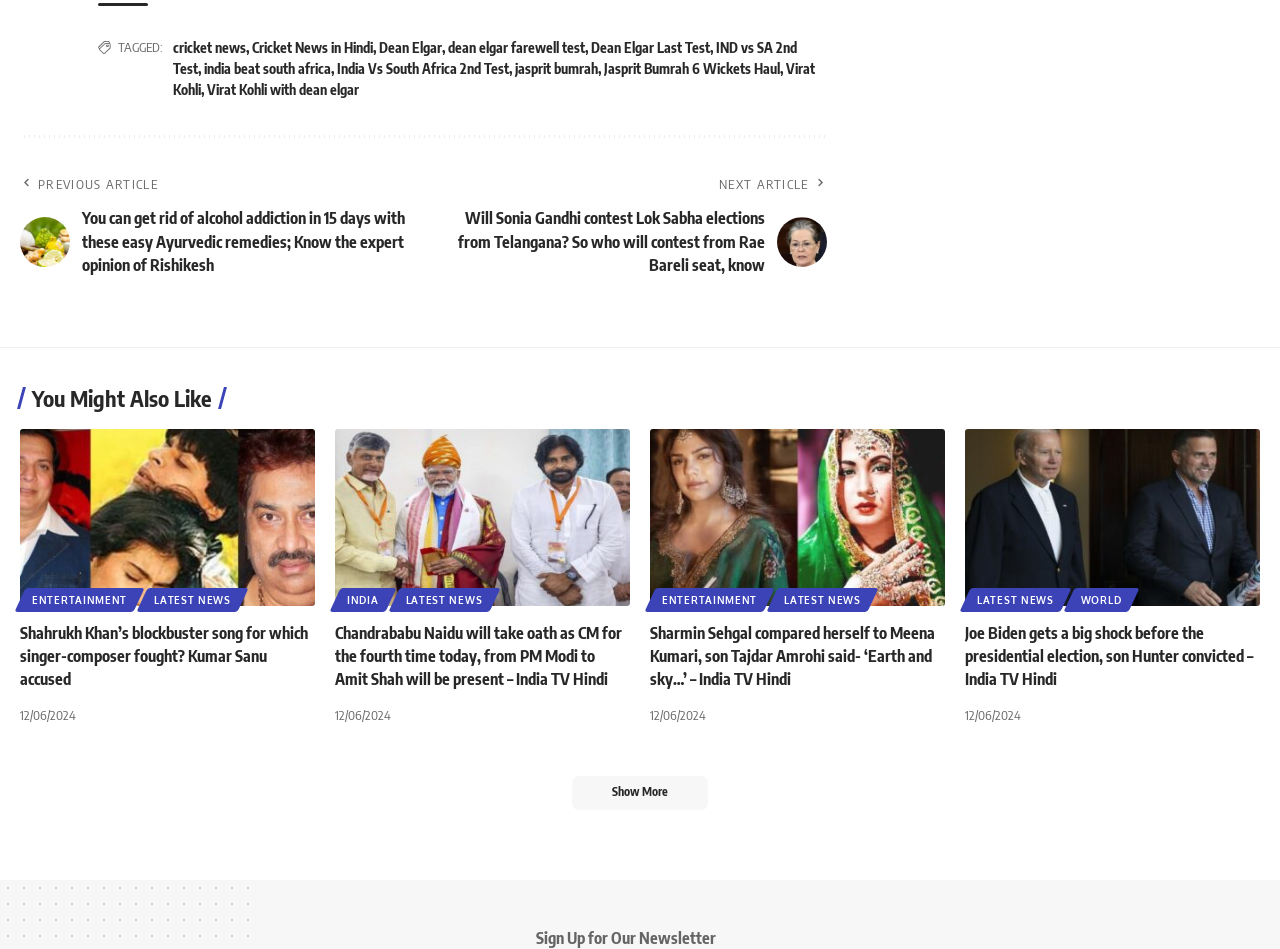Please look at the image and answer the question with a detailed explanation: What is the date of the articles listed on the webpage?

Each article on the webpage has a corresponding time stamp, and all of them have the same date, which is '12/06/2024'.